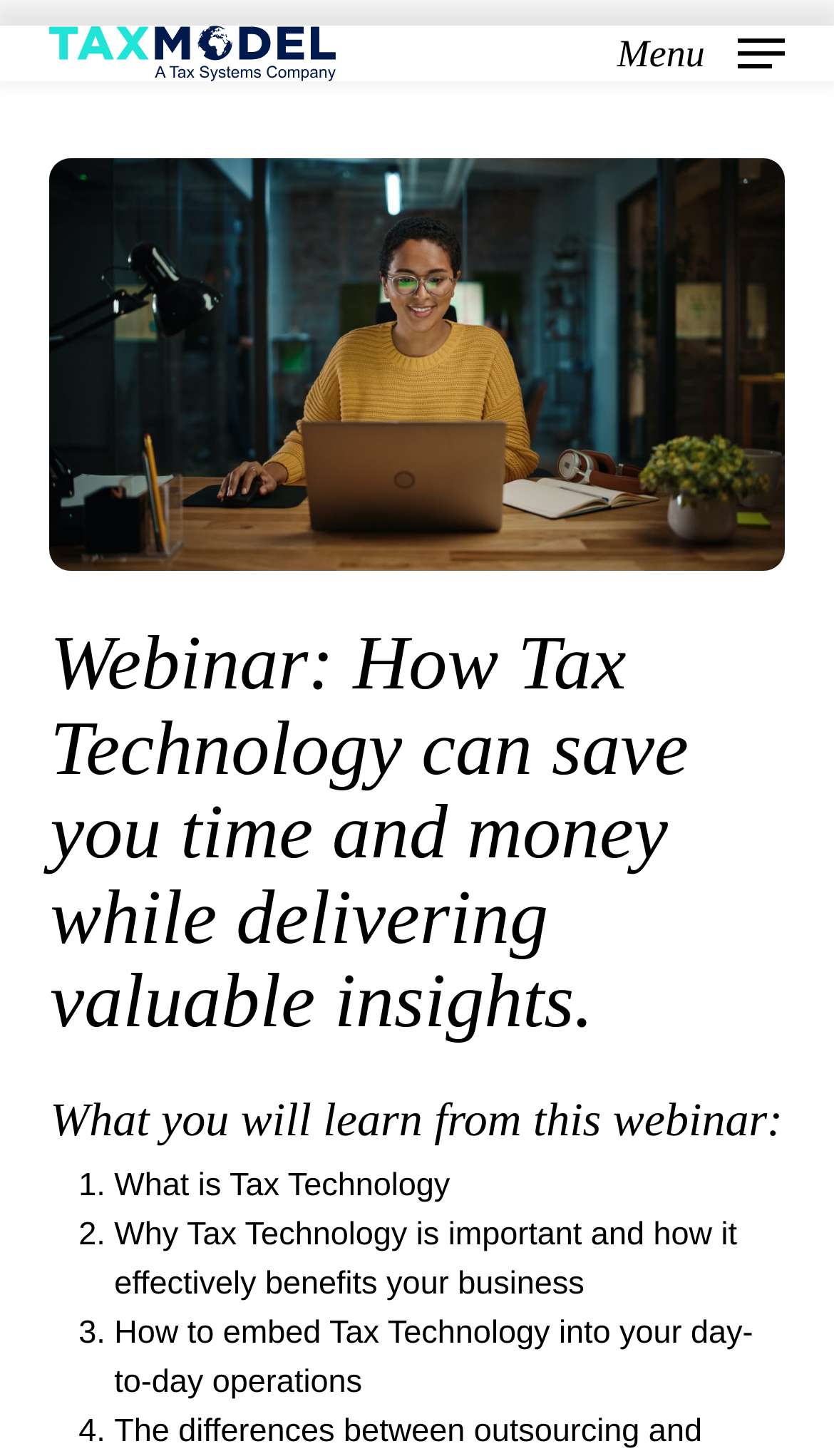Articulate a detailed summary of the webpage's content and design.

The webpage appears to be a promotional page for a webinar about tax technology. At the top left, there is a link and an image with the text "TaxModel, a Tax Systems Company". 

On the top right, there is a navigation menu button. Below the navigation menu button, there is a heading that reads "Webinar: How Tax Technology can save you time and money while delivering valuable insights." 

Further down, there is another heading that says "What you will learn from this webinar:". Below this heading, there is a list of four items, each with a number marker (1., 2., 3., and 4.) and a brief description. The list items describe what attendees will learn from the webinar, including what tax technology is, its importance and benefits, and how to implement it into daily operations.